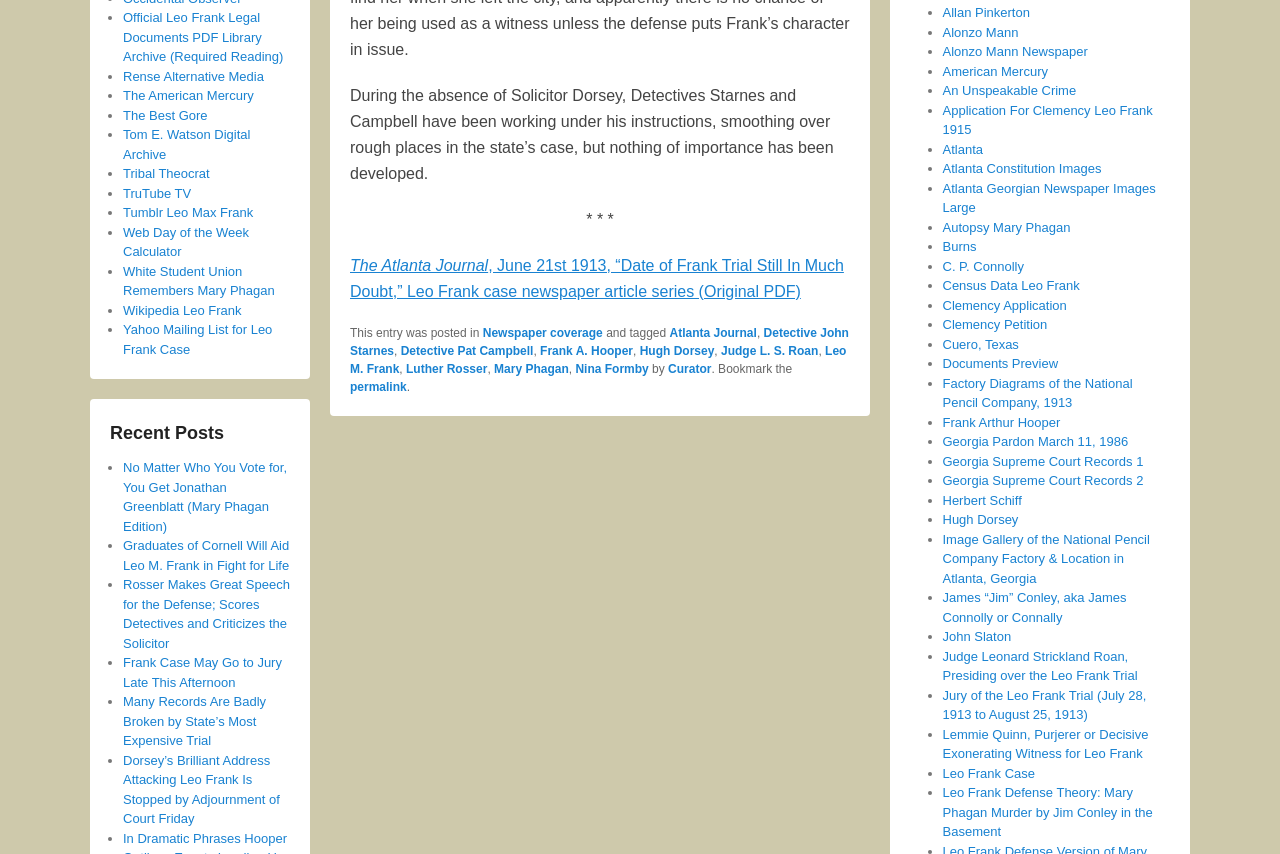Using the image as a reference, answer the following question in as much detail as possible:
Who is the author of the article?

The answer can be found in the footer section of the webpage. The StaticText element with the text 'by' is followed by a link with the text 'Curator', indicating that the Curator is the author of the article.